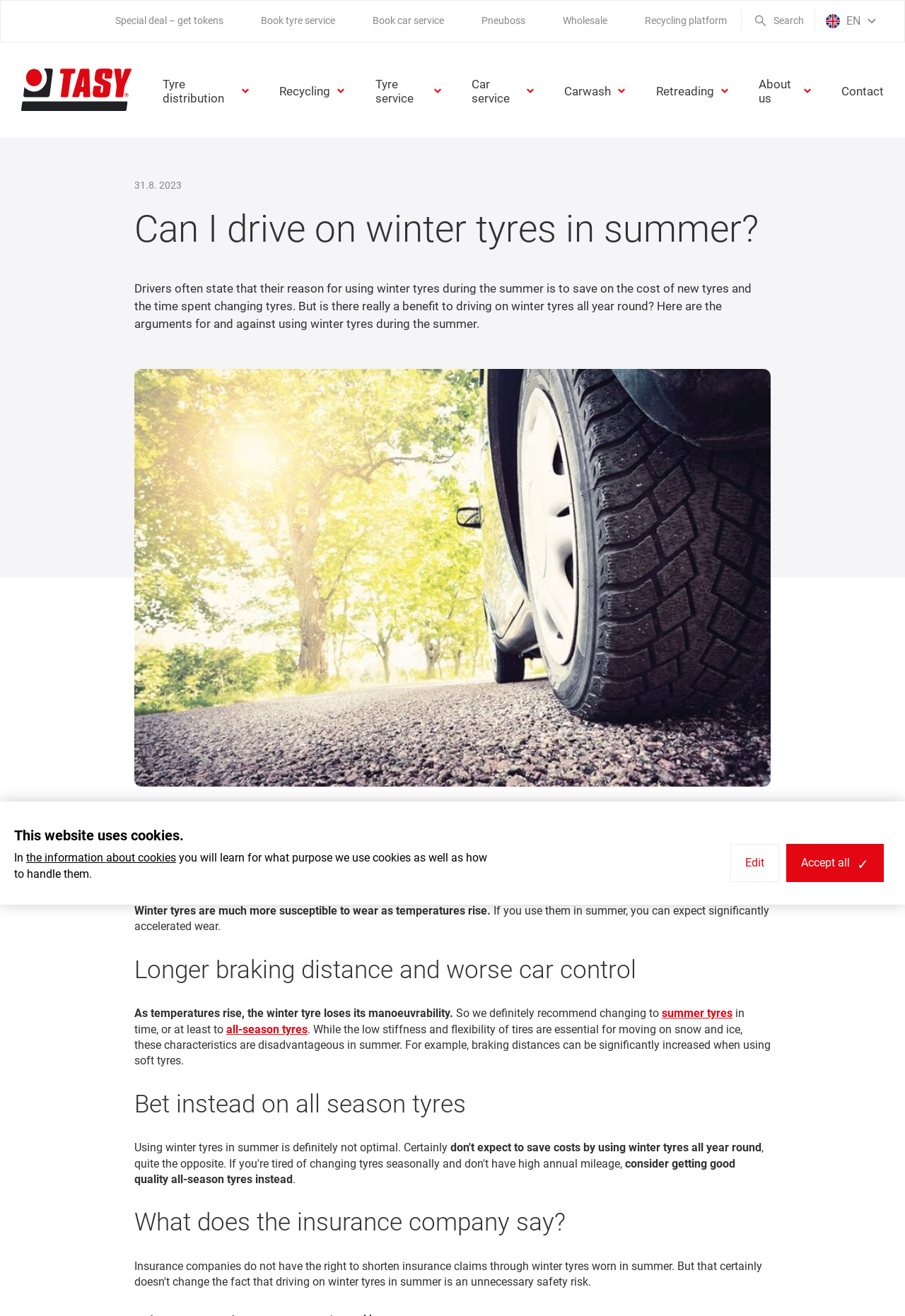Locate the bounding box coordinates of the UI element described by: "Special deal – get tokens". The bounding box coordinates should consist of four float numbers between 0 and 1, i.e., [left, top, right, bottom].

[0.128, 0.012, 0.247, 0.02]